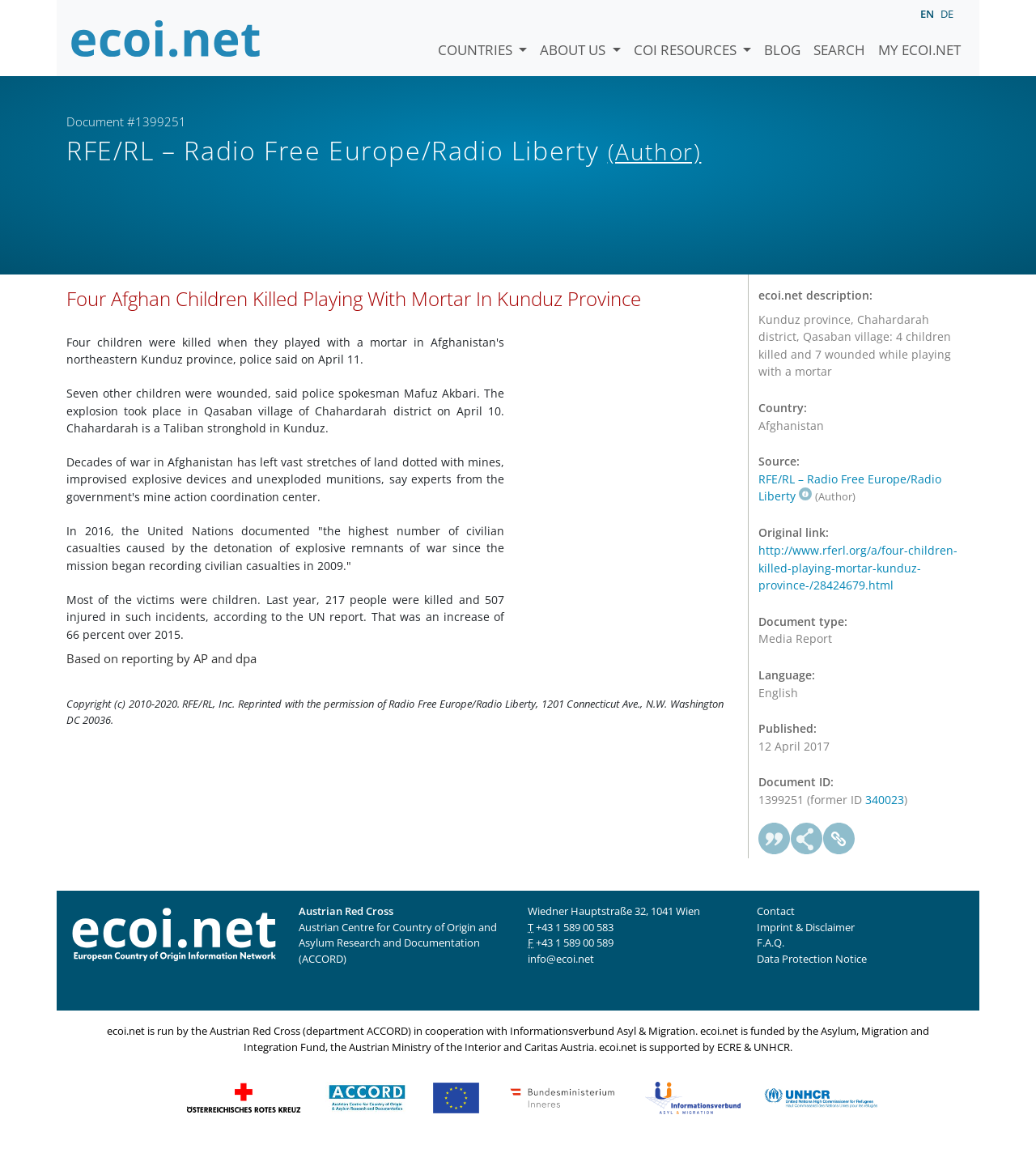What is the language of the document?
Please interpret the details in the image and answer the question thoroughly.

The language of the document can be found in the description list at the bottom of the webpage, where it says 'Language: English'.